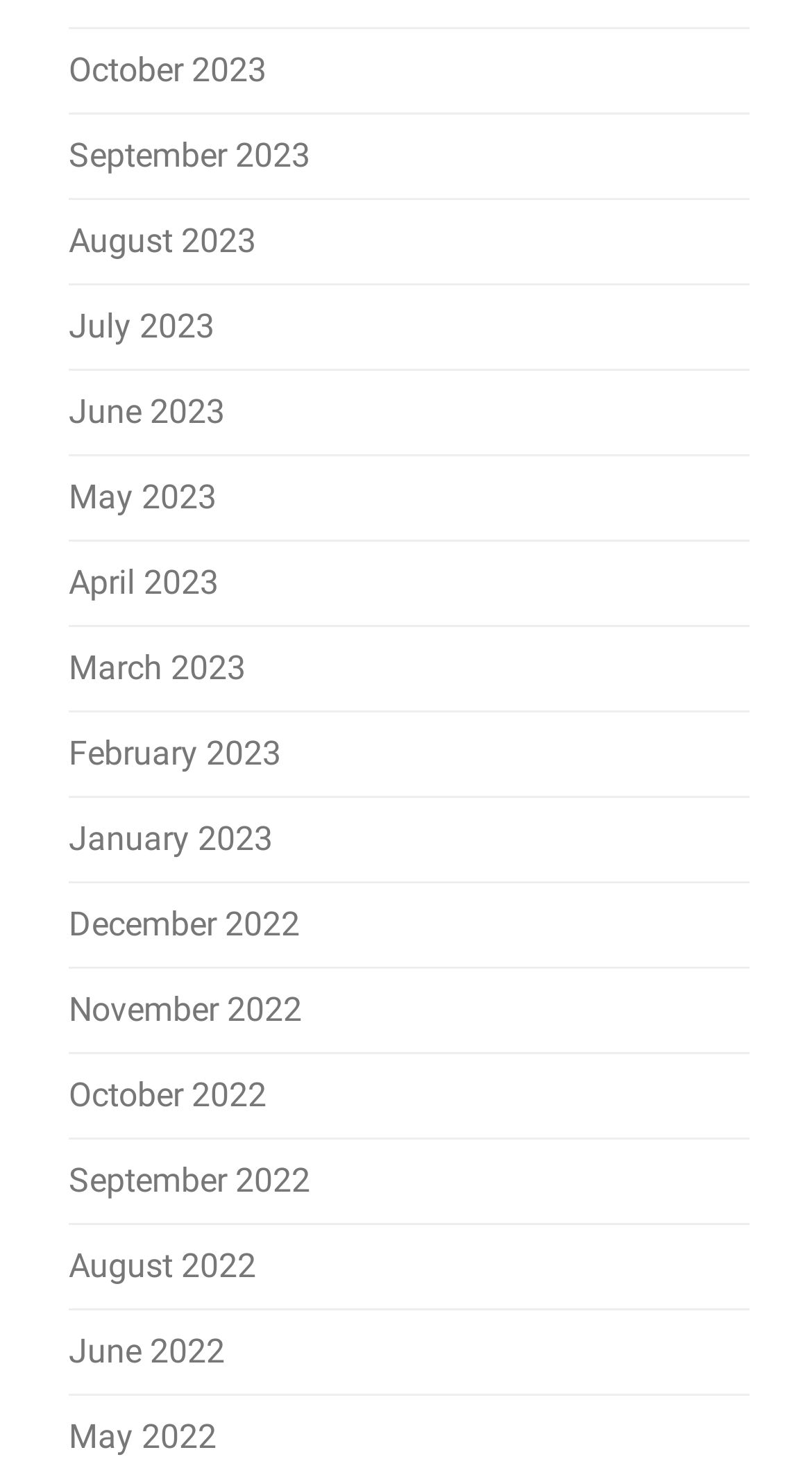By analyzing the image, answer the following question with a detailed response: Are the months listed in chronological order?

I can examine the list of links and see that the months are listed in chronological order, with the most recent month first and the earliest month last.